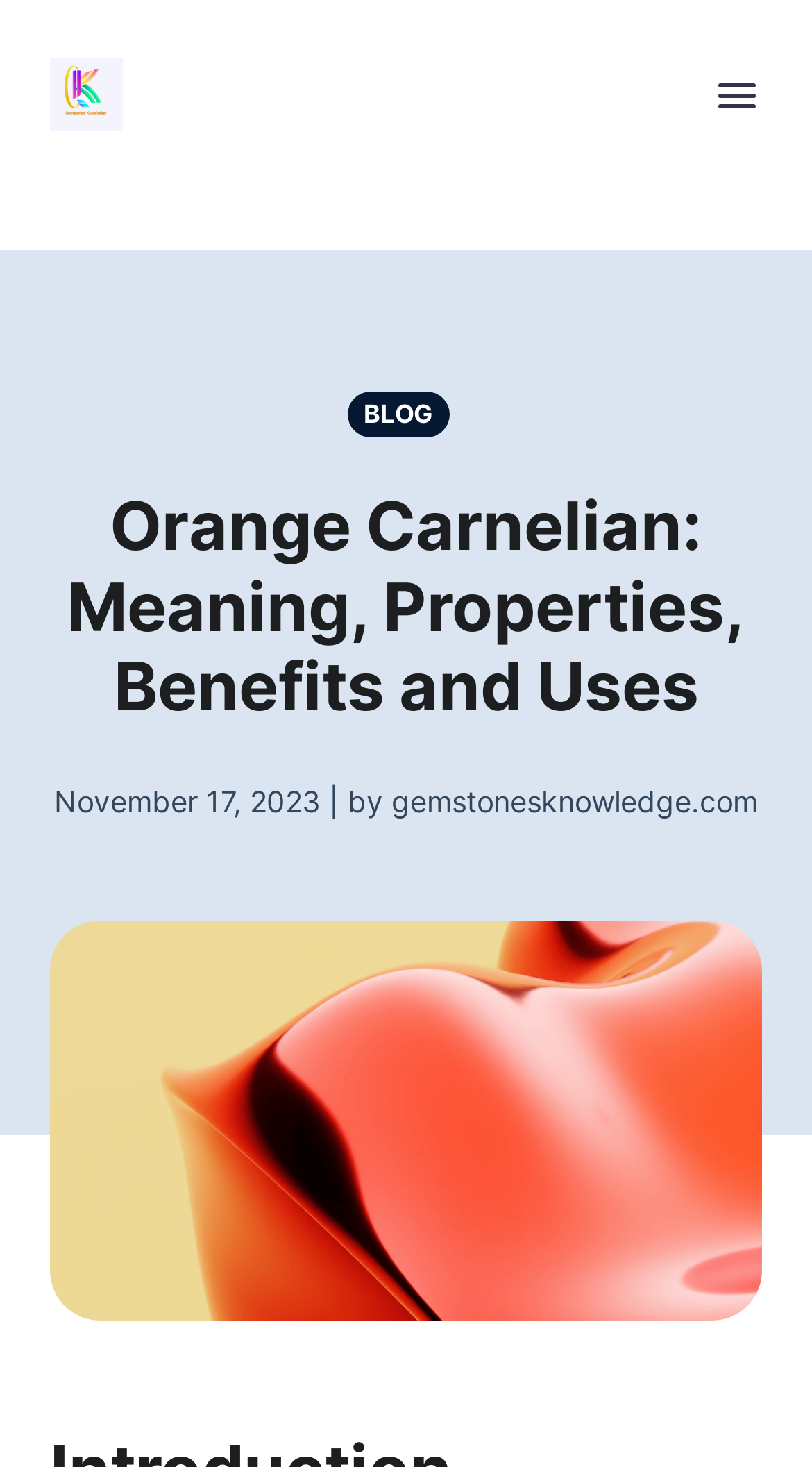Extract the bounding box coordinates for the HTML element that matches this description: "alt="Gemstones Knowledge"". The coordinates should be four float numbers between 0 and 1, i.e., [left, top, right, bottom].

[0.062, 0.04, 0.151, 0.099]